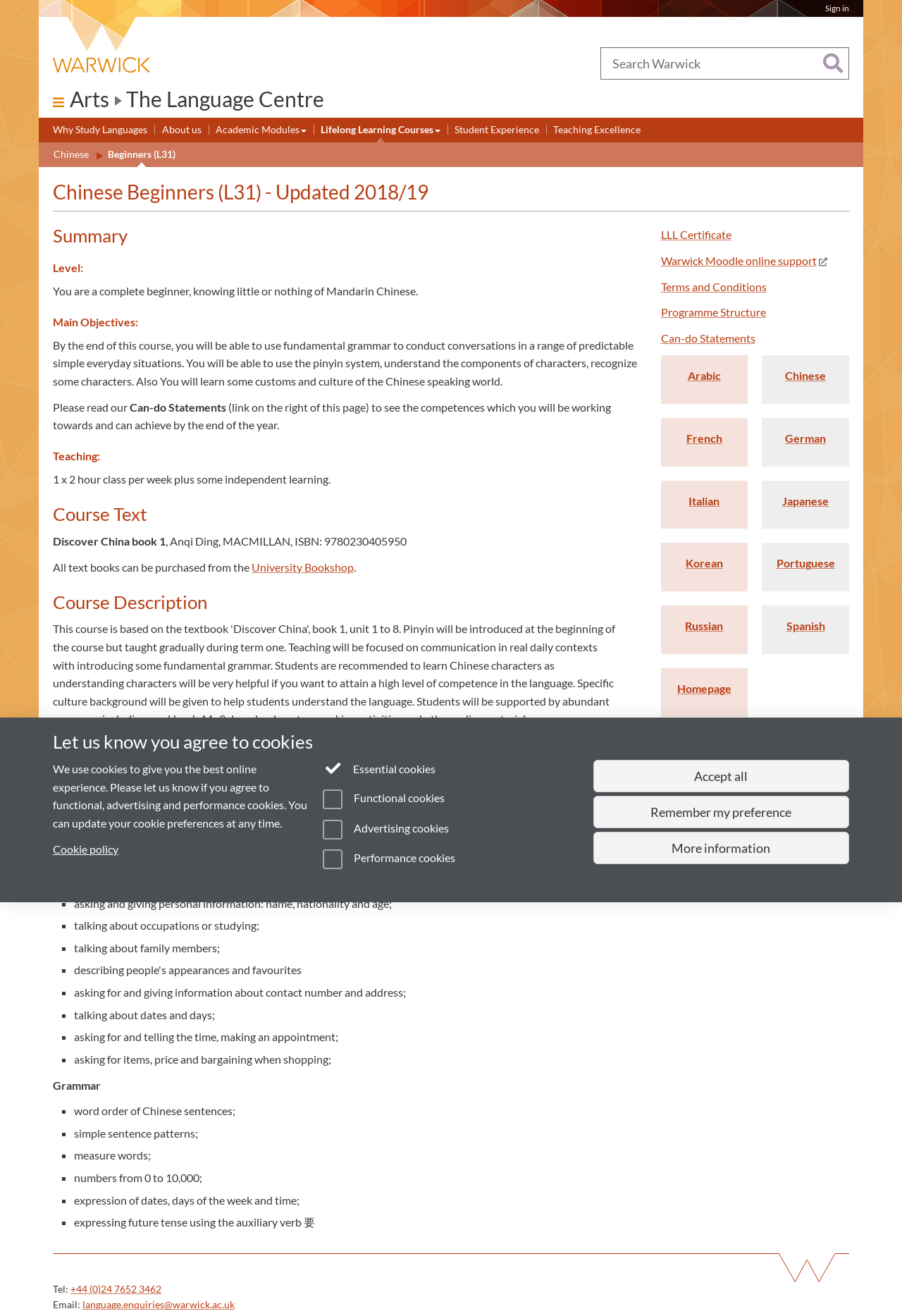Give a detailed overview of the webpage's appearance and contents.

The webpage is about the Language Centre at the University of Warwick, specifically the Chinese Beginners (L31) course. At the top of the page, there is a utility bar with a "Sign in" link and a University of Warwick homepage link, accompanied by an image of the university's logo. Below this, there is a navigation menu with links to various sections of the website, including "Study", "Research", "Business", "Alumni", "News", and "Engagement".

On the left side of the page, there is a search bar with a "Search" button. Above this, there is a faculty list with links to "Arts" and "The Language Centre". Below the search bar, there is a primary navigation menu with links to "Why Study Languages", "About us", "Academic Modules", "Lifelong Learning Courses", "Student Experience", and "Teaching Excellence".

The main content of the page is divided into several sections. The first section has a heading "Chinese Beginners (L31) - Updated 2018/19" and provides a summary of the course. The next section has a heading "Level:" and describes the level of the course. Below this, there is a section with a heading "Main Objectives:" that outlines the objectives of the course.

The following sections provide more detailed information about the course, including the teaching method, course text, and course description. There is also a section with a heading "Syllabus" that outlines the topics covered in the course, including introduction to the Chinese language, greeting people, asking and giving personal information, and talking about occupations or studying.

Throughout the page, there are several headings and subheadings that organize the content and make it easier to read. The text is accompanied by no images, but there are several links to other pages and resources, including the University Bookshop and a page with "Can-do Statements".